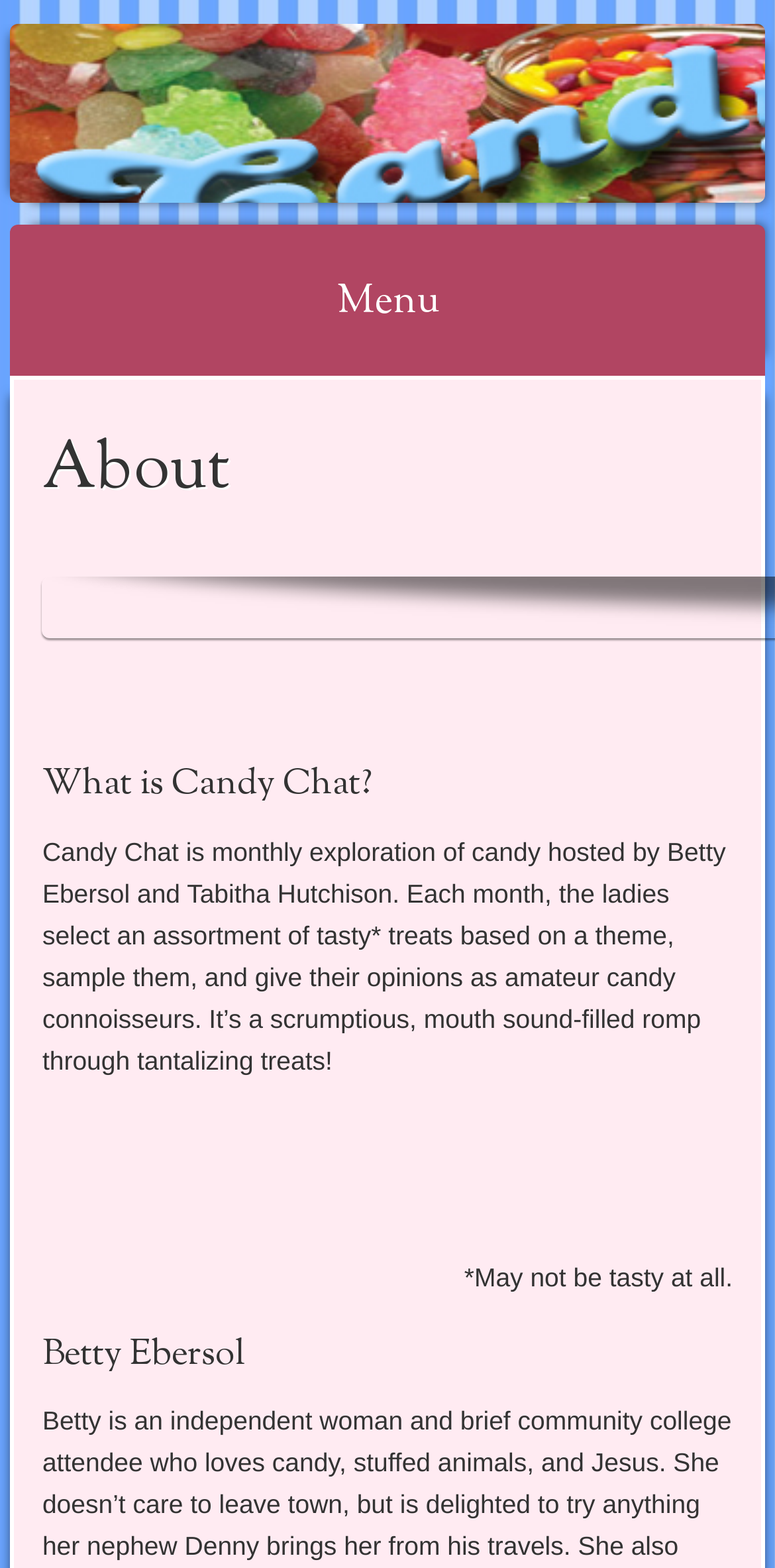How many hosts are there for Candy Chat?
Based on the image content, provide your answer in one word or a short phrase.

2